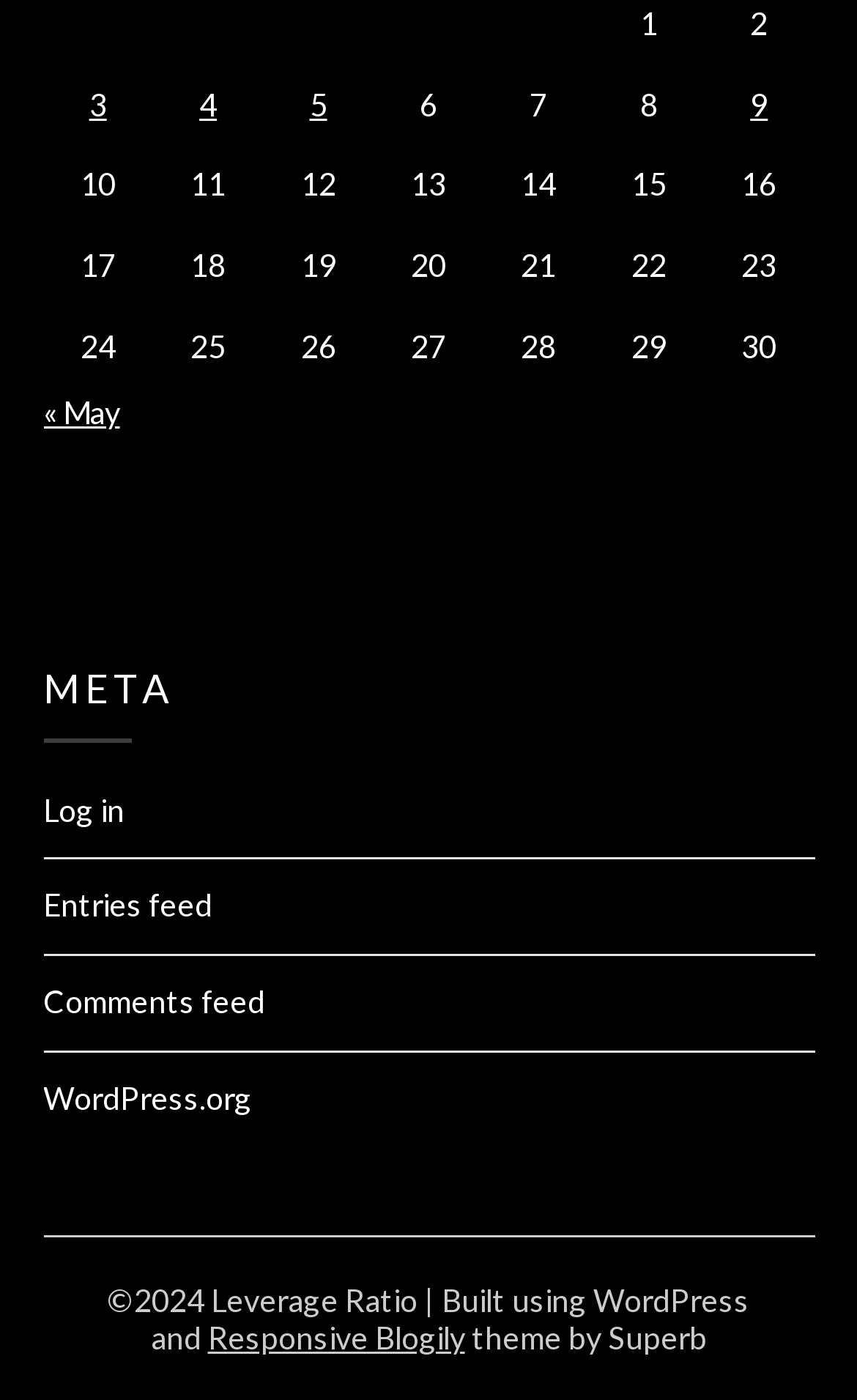Provide your answer in a single word or phrase: 
What is the theme of the website?

Responsive Blogily